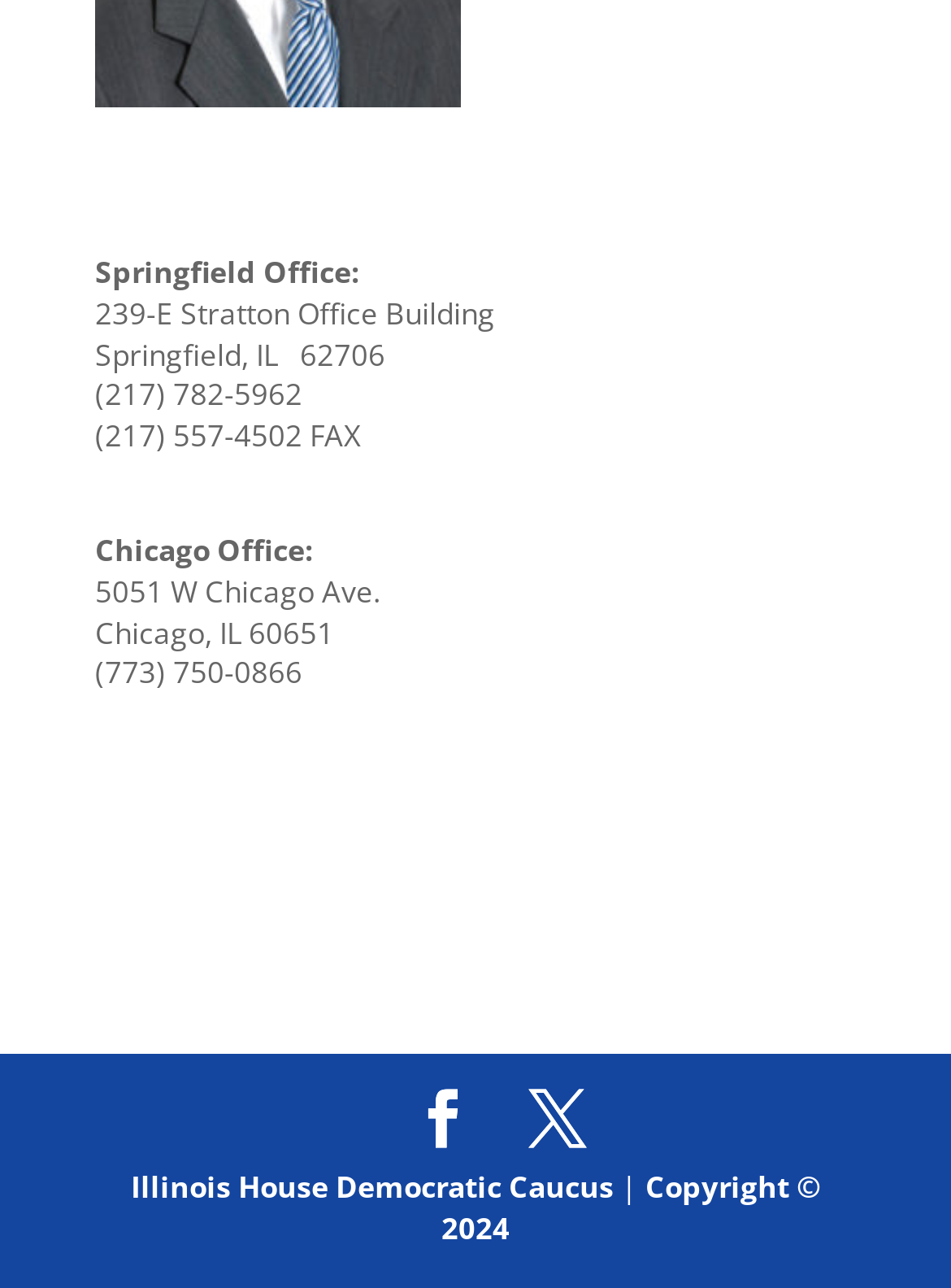Identify the bounding box of the HTML element described as: "Facebook".

[0.435, 0.847, 0.496, 0.892]